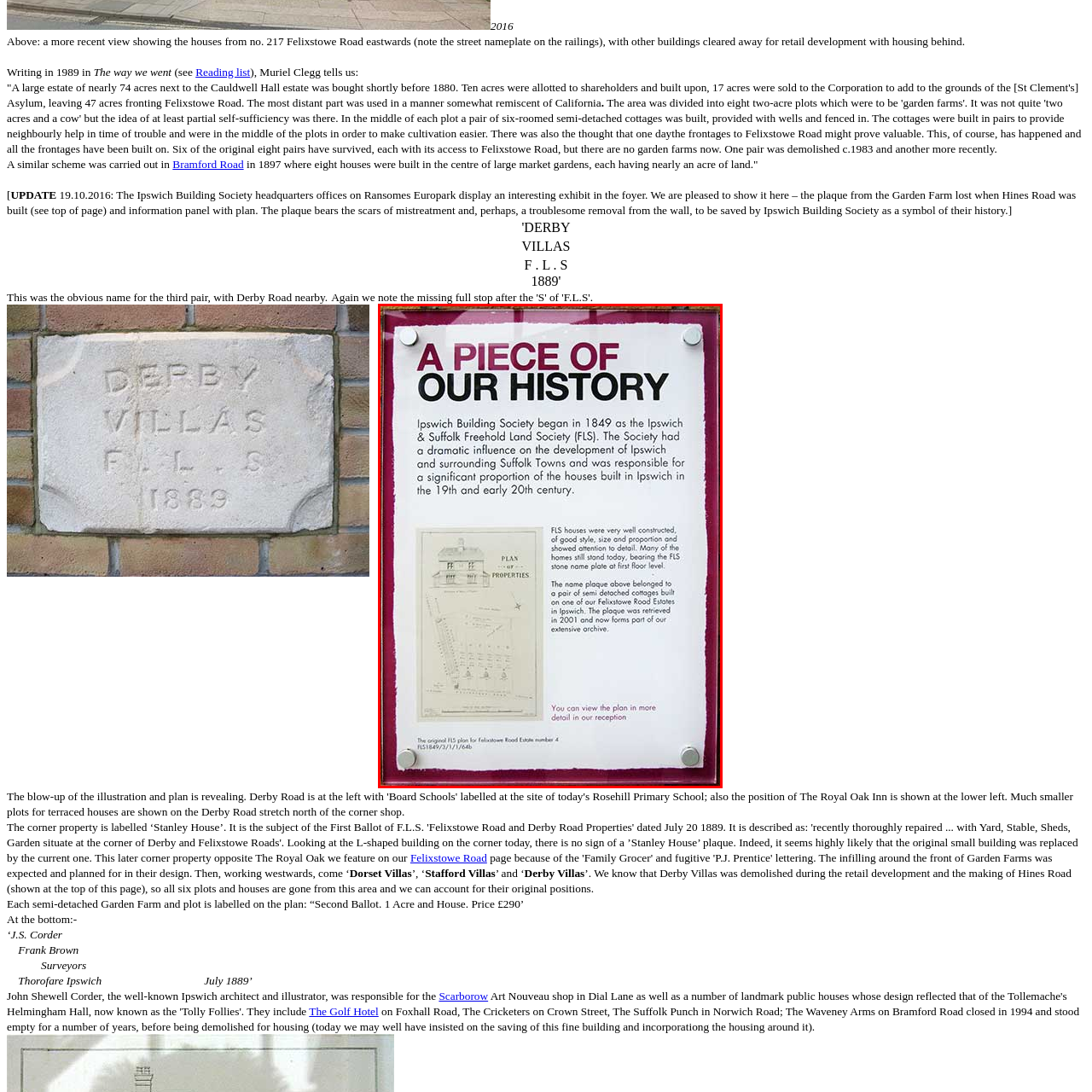Look at the image within the red outlined box, What type of residences had a specific nameplate on Felixstowe Road? Provide a one-word or brief phrase answer.

Semidetached